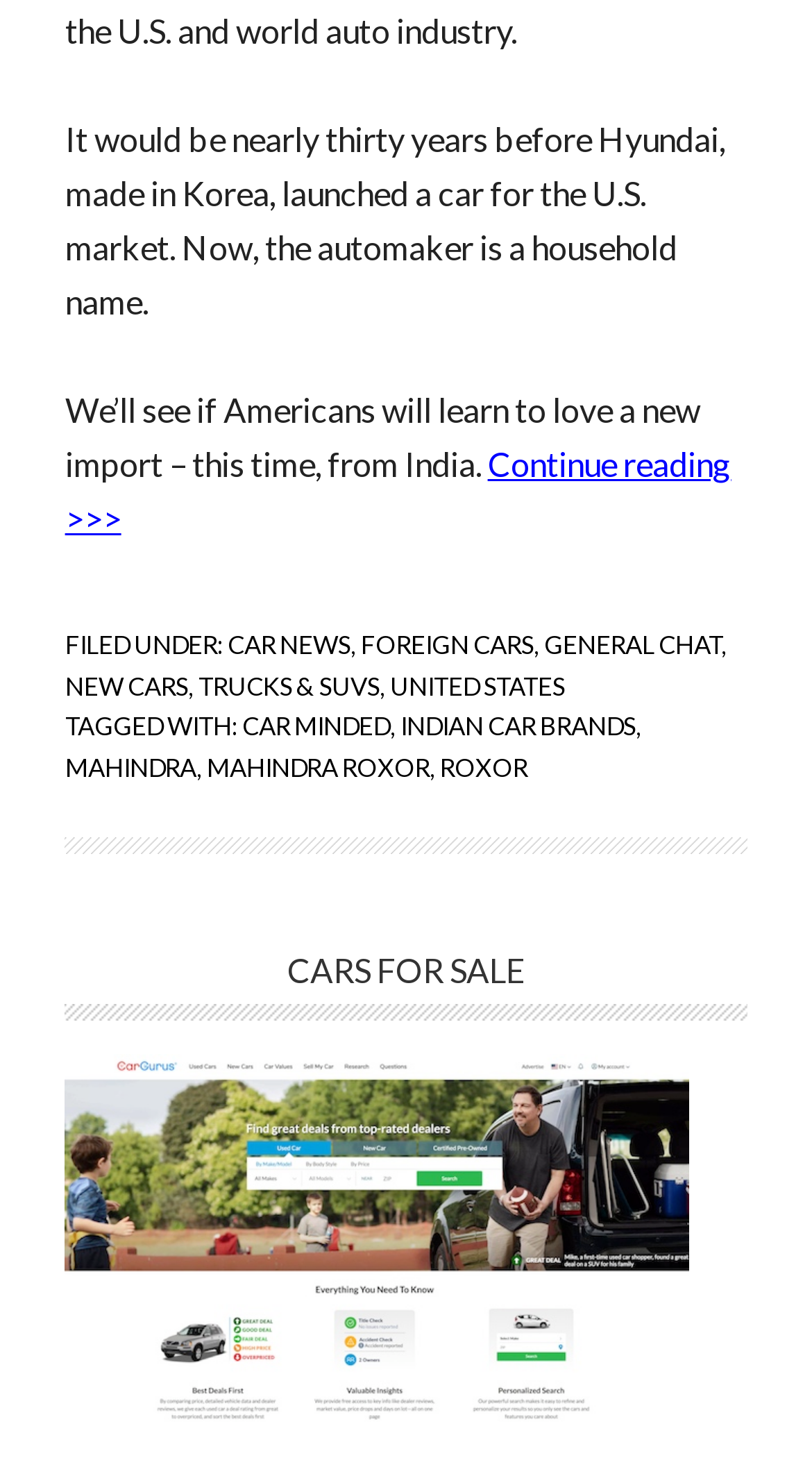Find the bounding box of the element with the following description: "Mahindra". The coordinates must be four float numbers between 0 and 1, formatted as [left, top, right, bottom].

[0.08, 0.51, 0.242, 0.531]